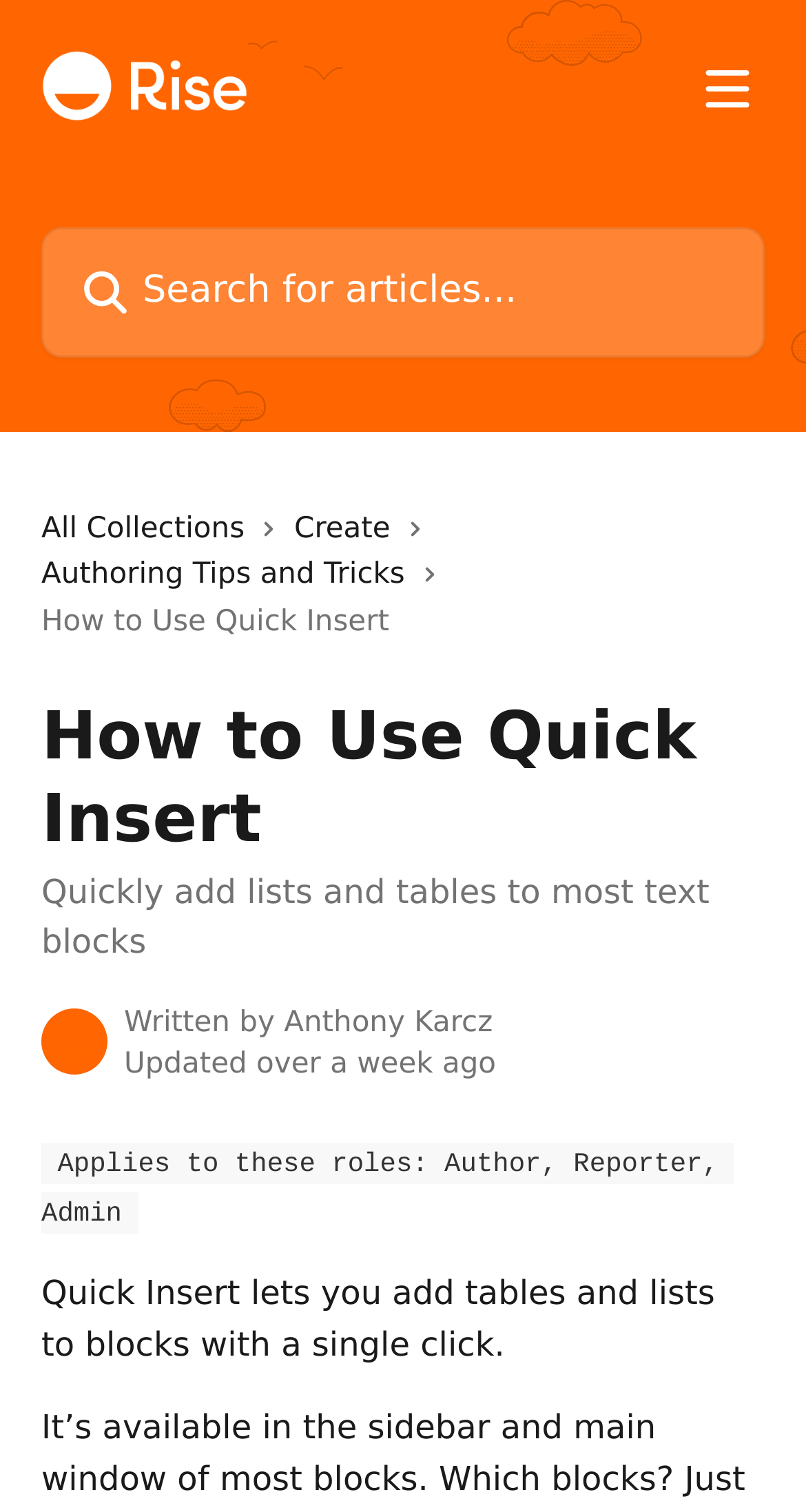Explain in detail what you observe on this webpage.

The webpage is about "How to Use Quick Insert" in the Rise Help Center. At the top, there is a header section with a link to the "Rise Help Center" and an image of the same name, accompanied by a button to open a menu and a search bar with a placeholder text "Search for articles...". 

Below the header, there are three links: "All Collections", "Create", and "Authoring Tips and Tricks", each with a corresponding image. 

The main content of the page starts with a heading "How to Use Quick Insert" followed by a subheading "Quickly add lists and tables to most text blocks". 

To the right of the subheading, there is an image of Anthony Karcz's avatar, accompanied by text "Written by" and "Updated over a week ago". 

Further down, there is a section that explains the functionality of Quick Insert, stating that it allows users to add tables and lists to blocks with a single click. This section also mentions that the feature applies to specific roles, including Author, Reporter, and Admin.